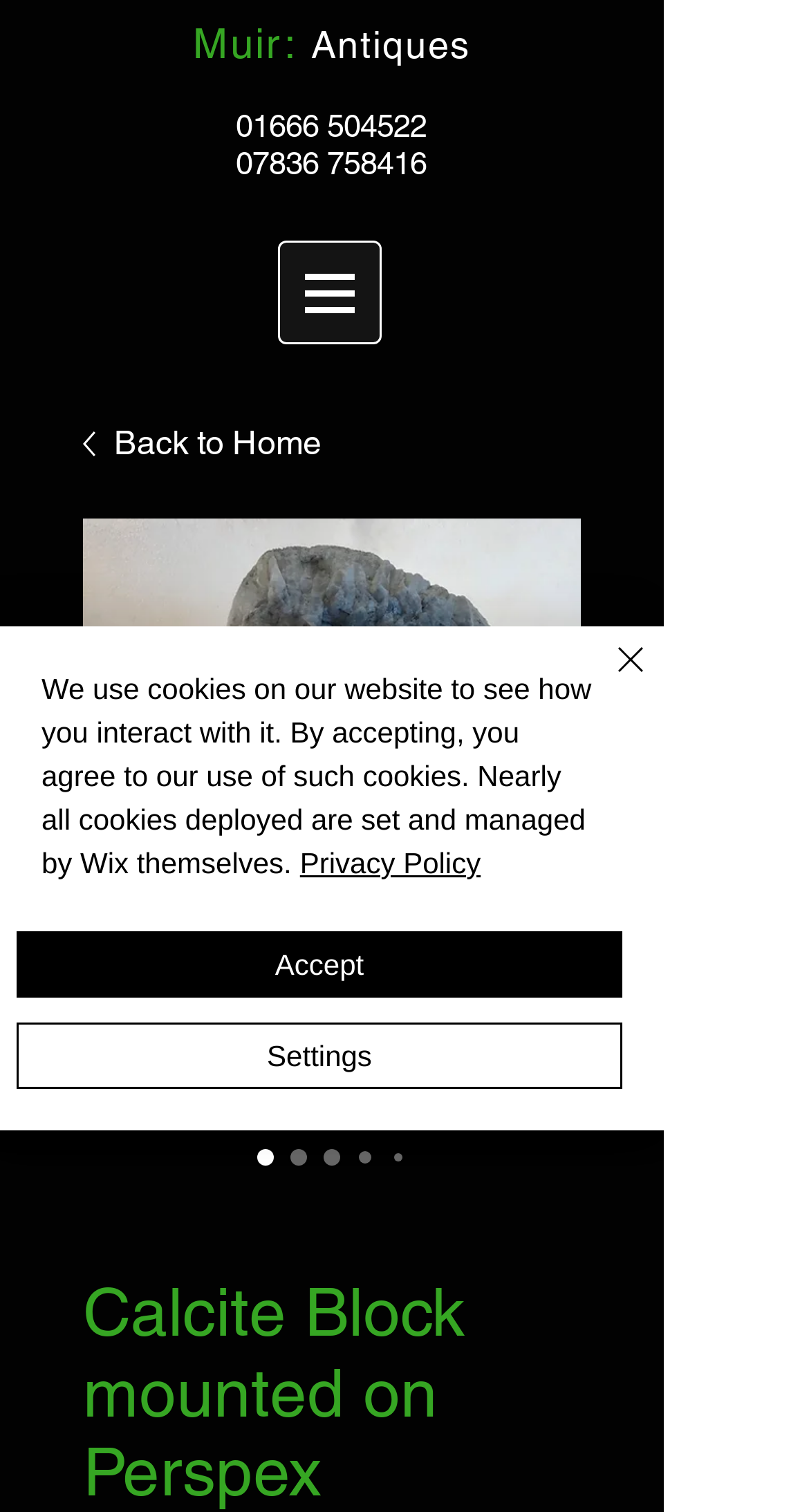Please indicate the bounding box coordinates for the clickable area to complete the following task: "Click the navigation menu". The coordinates should be specified as four float numbers between 0 and 1, i.e., [left, top, right, bottom].

[0.344, 0.16, 0.472, 0.228]